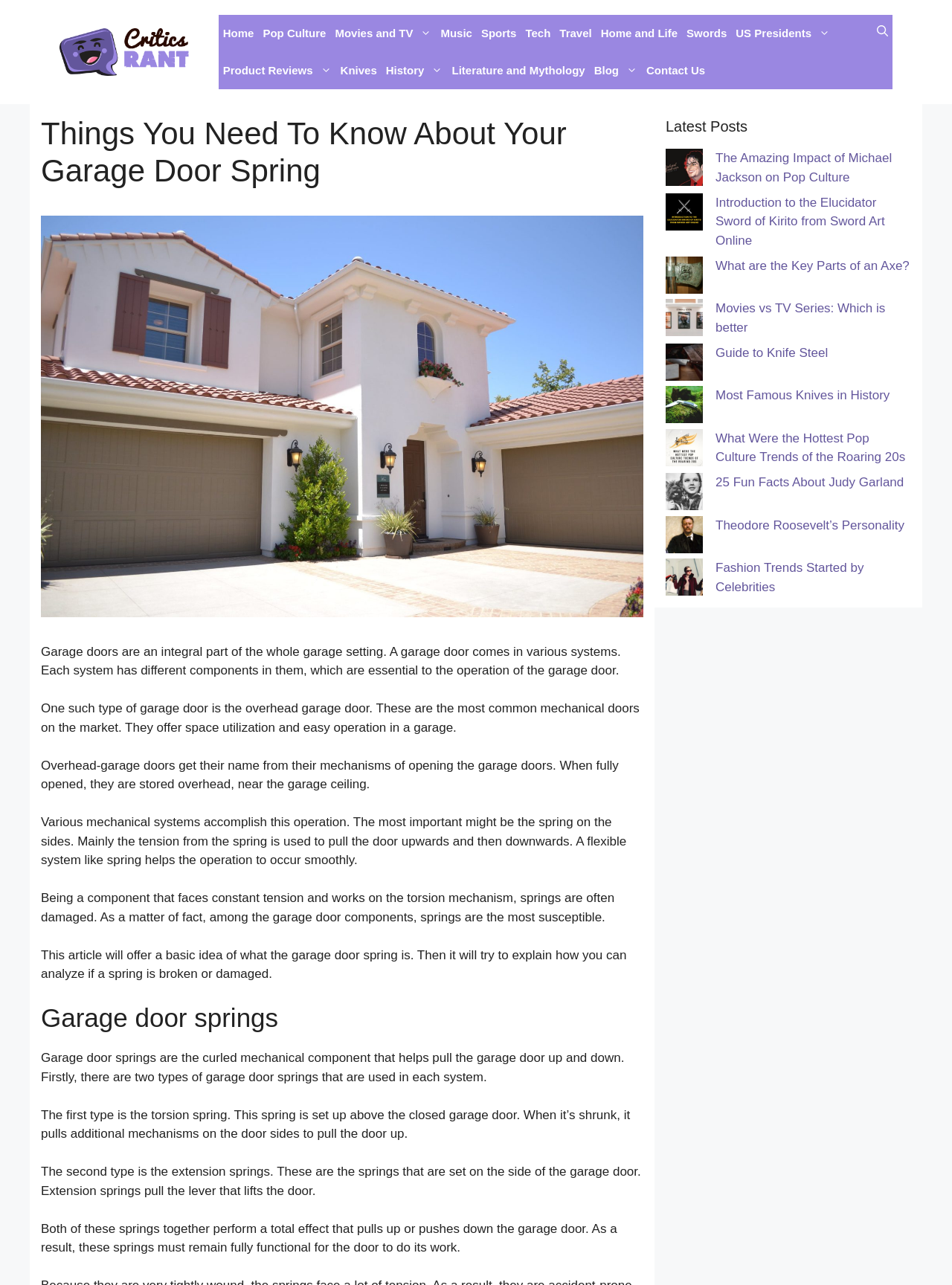Articulate a detailed summary of the webpage's content and design.

This webpage is about garage doors, specifically focusing on garage door springs. At the top, there is a banner with the site's name, "Critics Rant," and a navigation menu with various links to different categories, such as "Home," "Pop Culture," "Movies and TV," and more.

Below the navigation menu, there is a heading that reads "Things You Need To Know About Your Garage Door Spring." This is followed by a series of paragraphs that provide information about garage doors, including their systems, components, and operation. The text explains that garage door springs are an essential part of the door's operation and are susceptible to damage.

The webpage also features a section with the heading "Garage door springs," which provides more detailed information about the two types of garage door springs: torsion springs and extension springs.

On the right side of the page, there is a section with the heading "Latest Posts," which lists several links to other articles on the site, including topics such as Michael Jackson's impact on pop culture, the Elucidator sword from Sword Art Online, and guides to axes and knife steel. Each link is accompanied by a small image related to the article.

Overall, the webpage is focused on providing information about garage door springs and related topics, with additional links to other articles on the site.